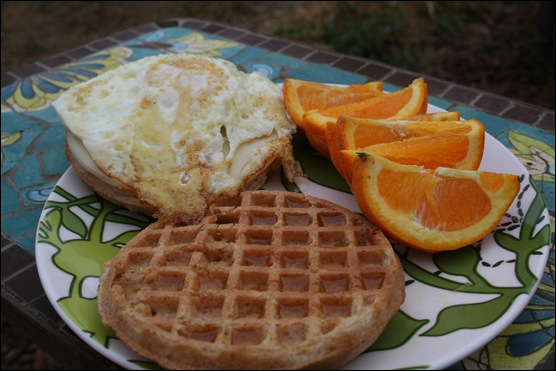Respond to the question below with a single word or phrase:
What color are the leaves on the plate?

Green